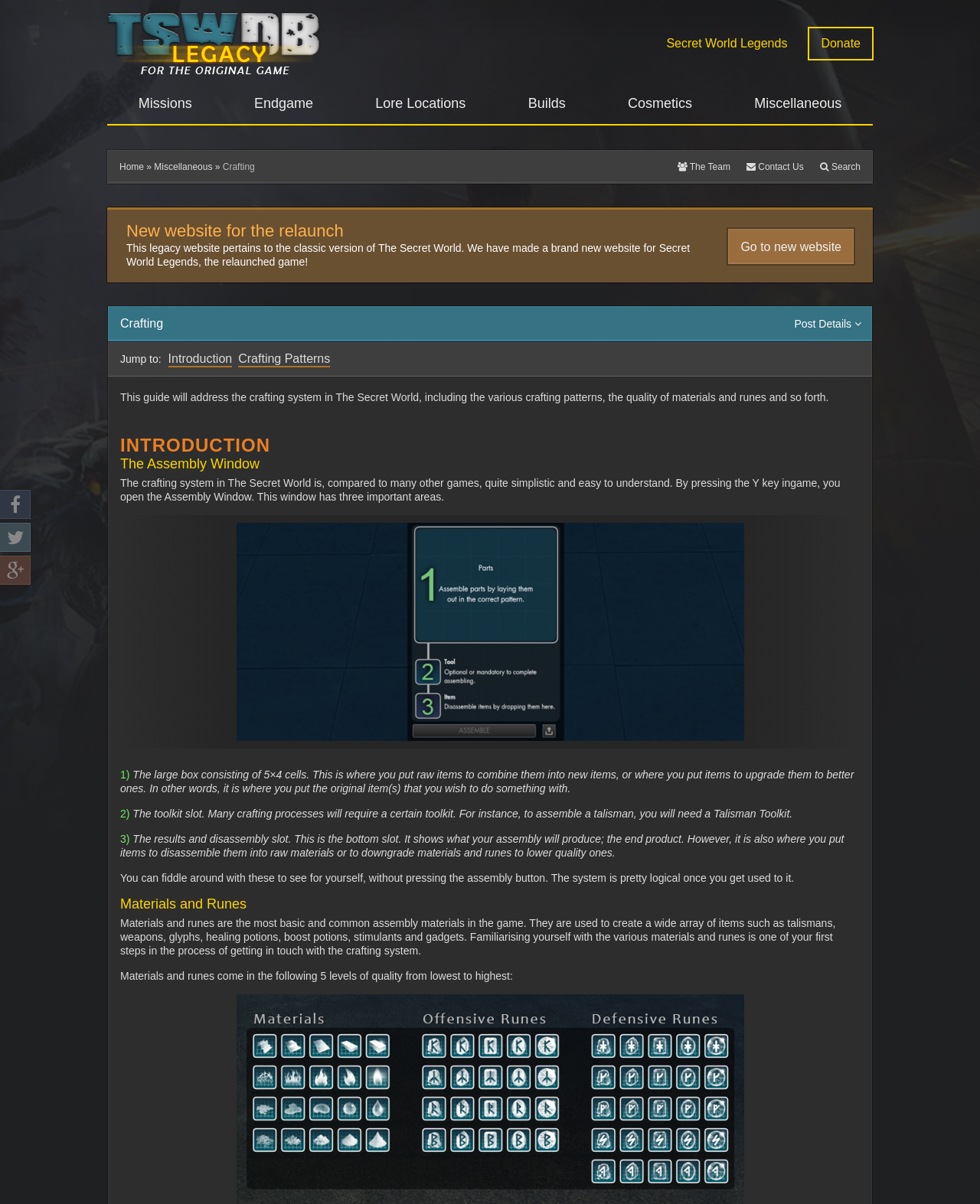Indicate the bounding box coordinates of the element that must be clicked to execute the instruction: "Click on the 'Missions' link". The coordinates should be given as four float numbers between 0 and 1, i.e., [left, top, right, bottom].

[0.109, 0.07, 0.228, 0.103]